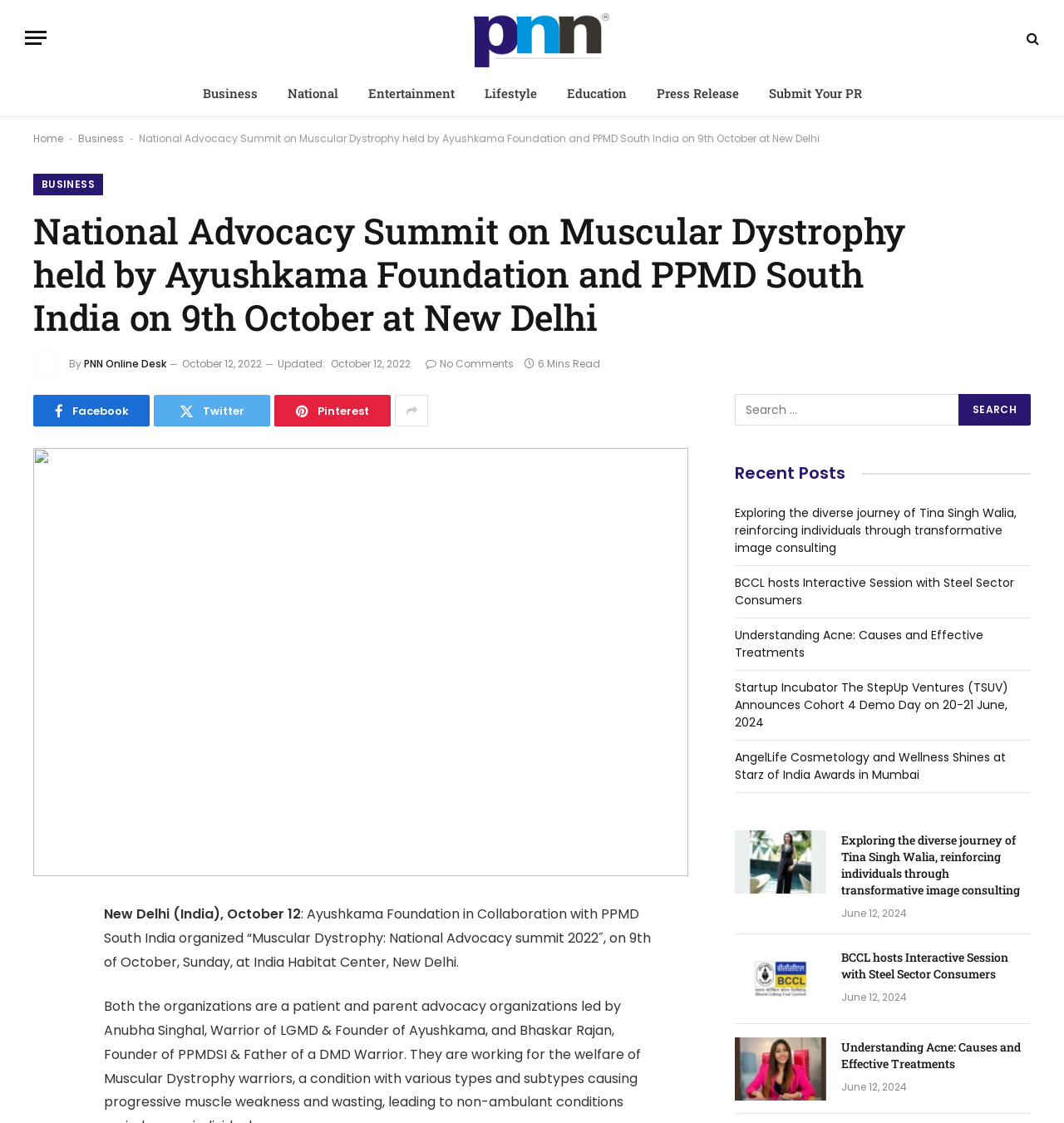Elaborate on the different components and information displayed on the webpage.

This webpage appears to be a news article page. At the top, there is a menu button and a search bar. Below the search bar, there are several links to different categories, including Business, National, Entertainment, Lifestyle, Education, and Press Release. 

The main article is titled "National Advocacy Summit on Muscular Dystrophy held by Ayushkama Foundation and PPMD South India on 9th October at New Delhi". It is written by PNN Online Desk and has a timestamp of October 12, 2022. The article has a share button and social media links to Facebook, Twitter, and Pinterest.

Below the main article, there is a section titled "Recent Posts" which lists several recent news articles, including "Exploring the diverse journey of Tina Singh Walia, reinforcing individuals through transformative image consulting", "BCCL hosts Interactive Session with Steel Sector Consumers", and "Understanding Acne: Causes and Effective Treatments". Each article has a timestamp of June 12, 2024.

On the right side of the page, there is a section with links to various news categories, including Business, National, Entertainment, Lifestyle, Education, and Press Release. There is also a link to submit a press release.